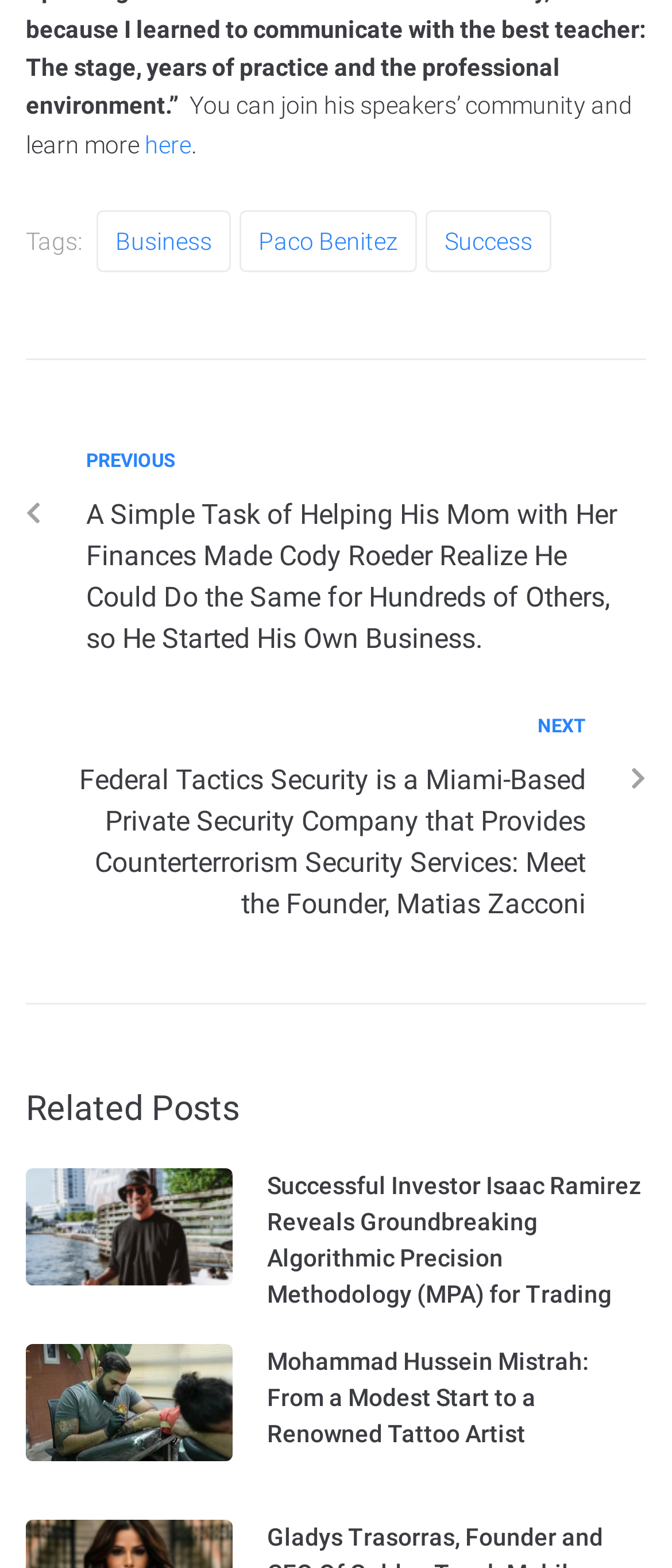Kindly provide the bounding box coordinates of the section you need to click on to fulfill the given instruction: "view previous post".

[0.128, 0.285, 0.923, 0.421]